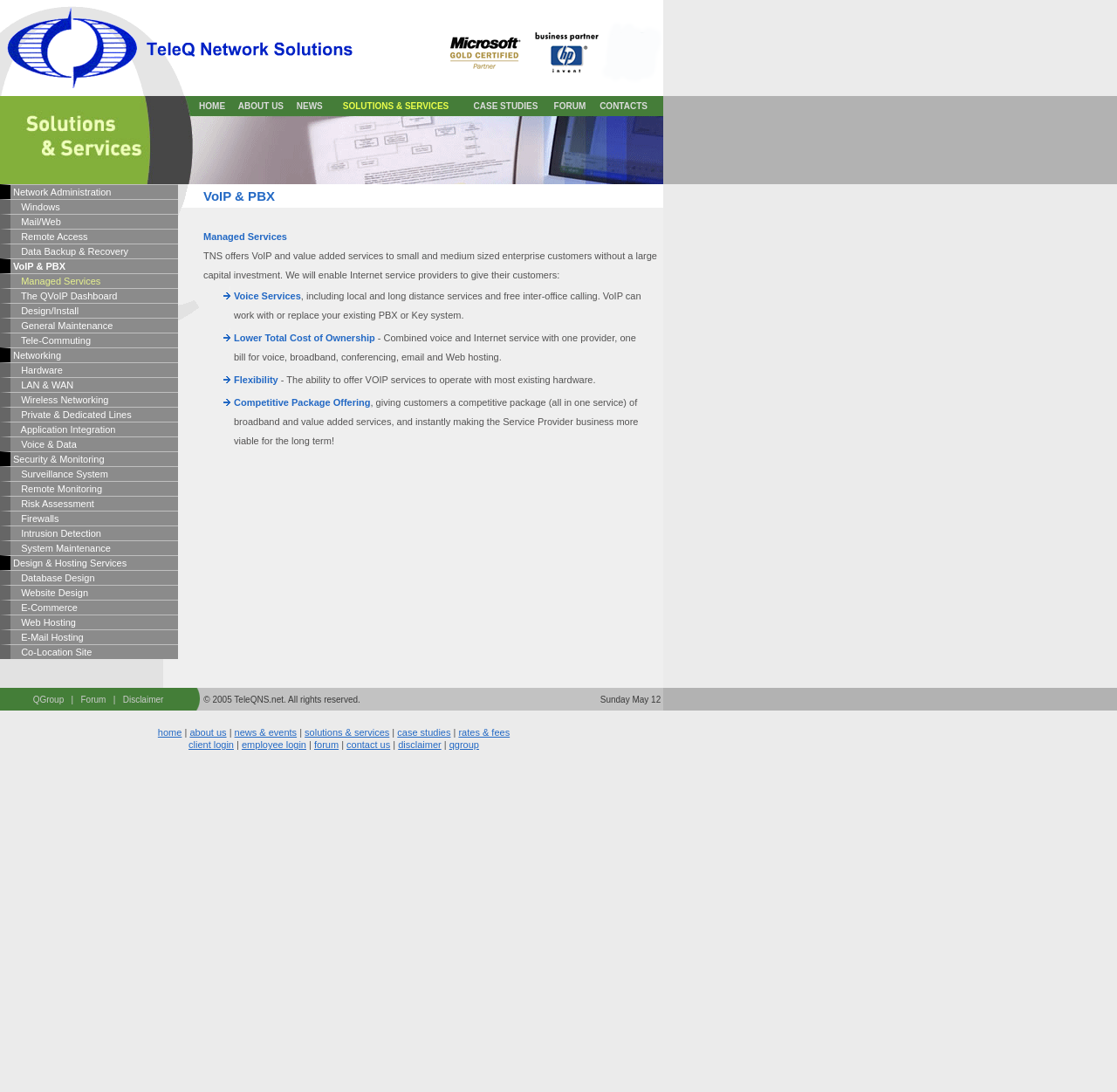Determine the bounding box coordinates for the HTML element described here: "E-Commerce".

[0.0, 0.549, 0.159, 0.563]